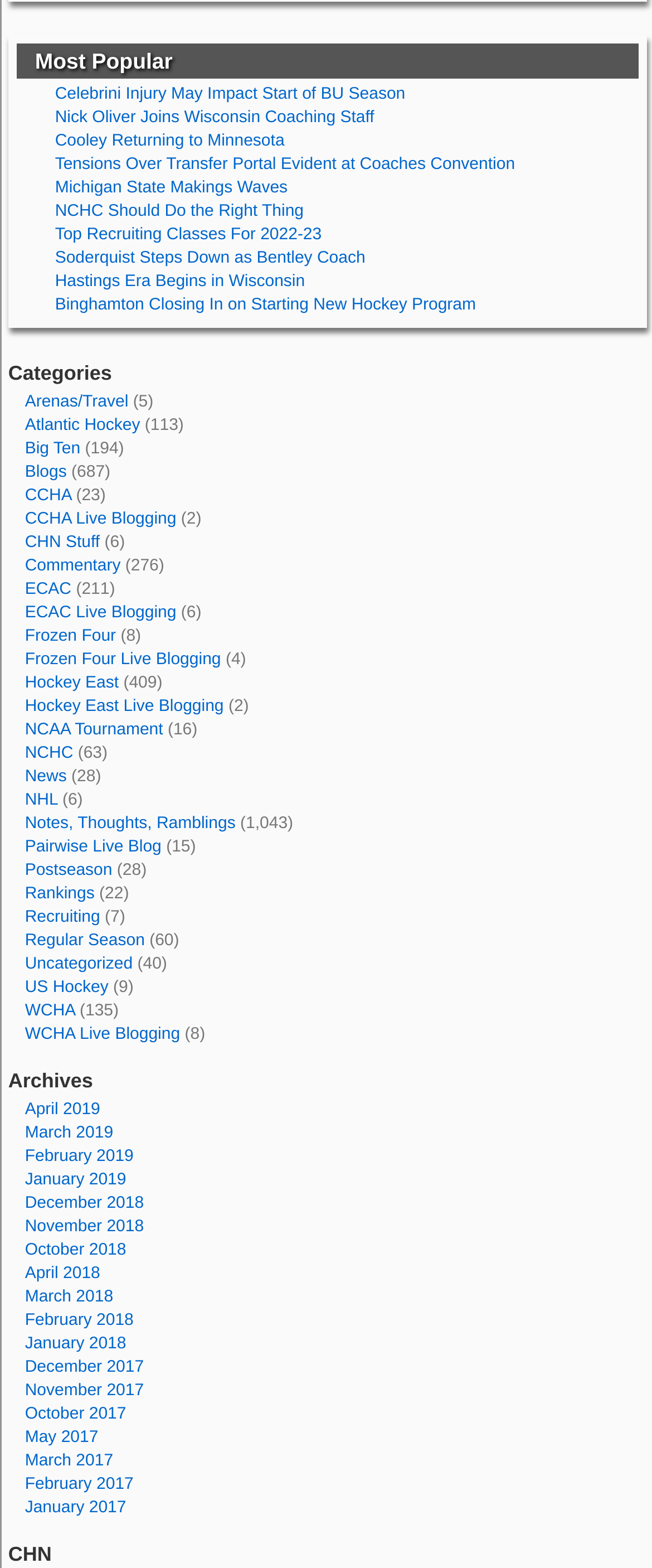Identify the bounding box coordinates of the specific part of the webpage to click to complete this instruction: "Browse the 'Categories' section".

[0.013, 0.231, 0.993, 0.246]